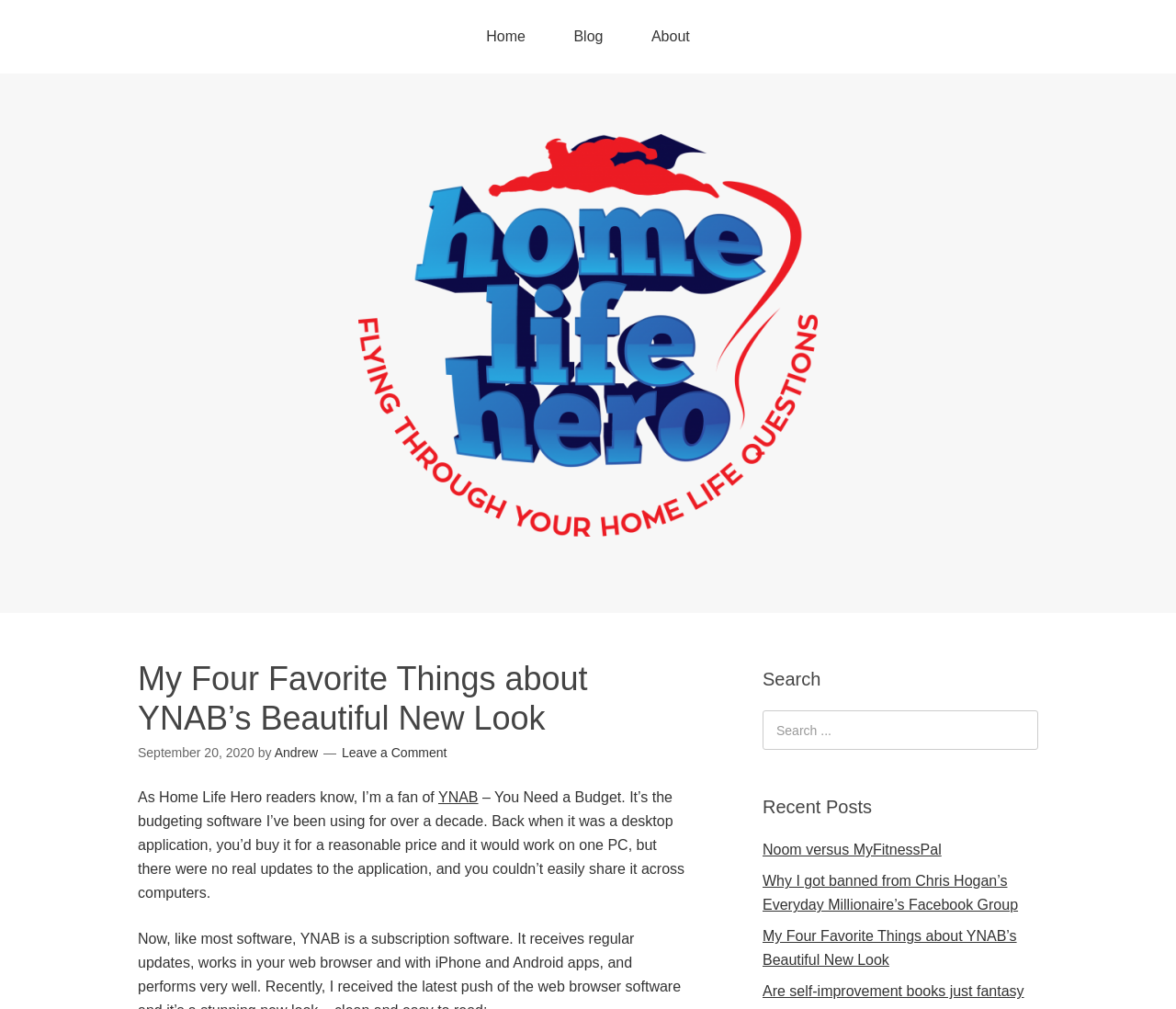How many recent posts are listed?
From the details in the image, provide a complete and detailed answer to the question.

I counted the number of links under the 'Recent Posts' heading and found three links, which suggests that there are three recent posts listed.